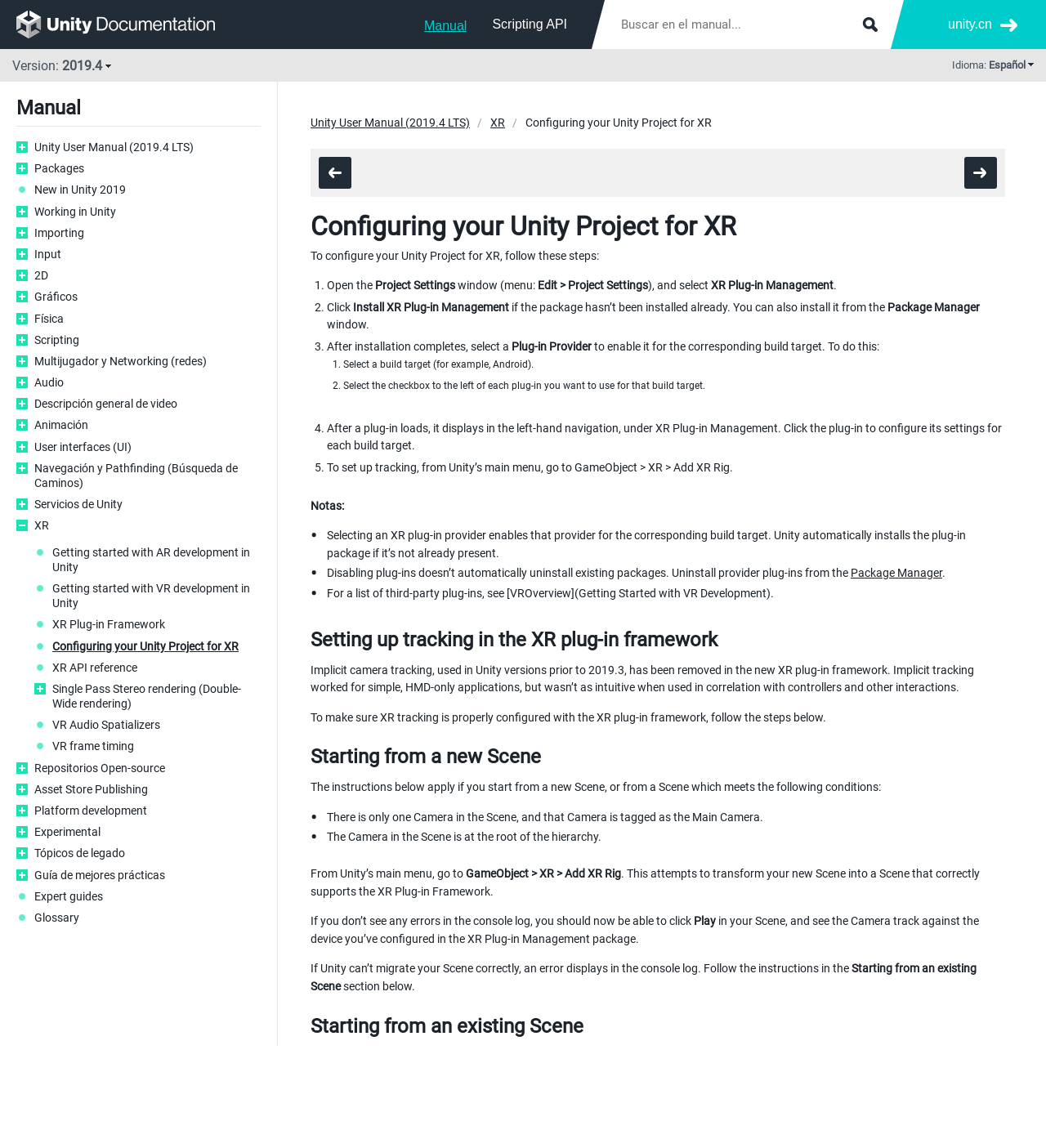Identify the bounding box coordinates for the element you need to click to achieve the following task: "Configure your Unity Project for XR". Provide the bounding box coordinates as four float numbers between 0 and 1, in the form [left, top, right, bottom].

[0.05, 0.556, 0.249, 0.569]